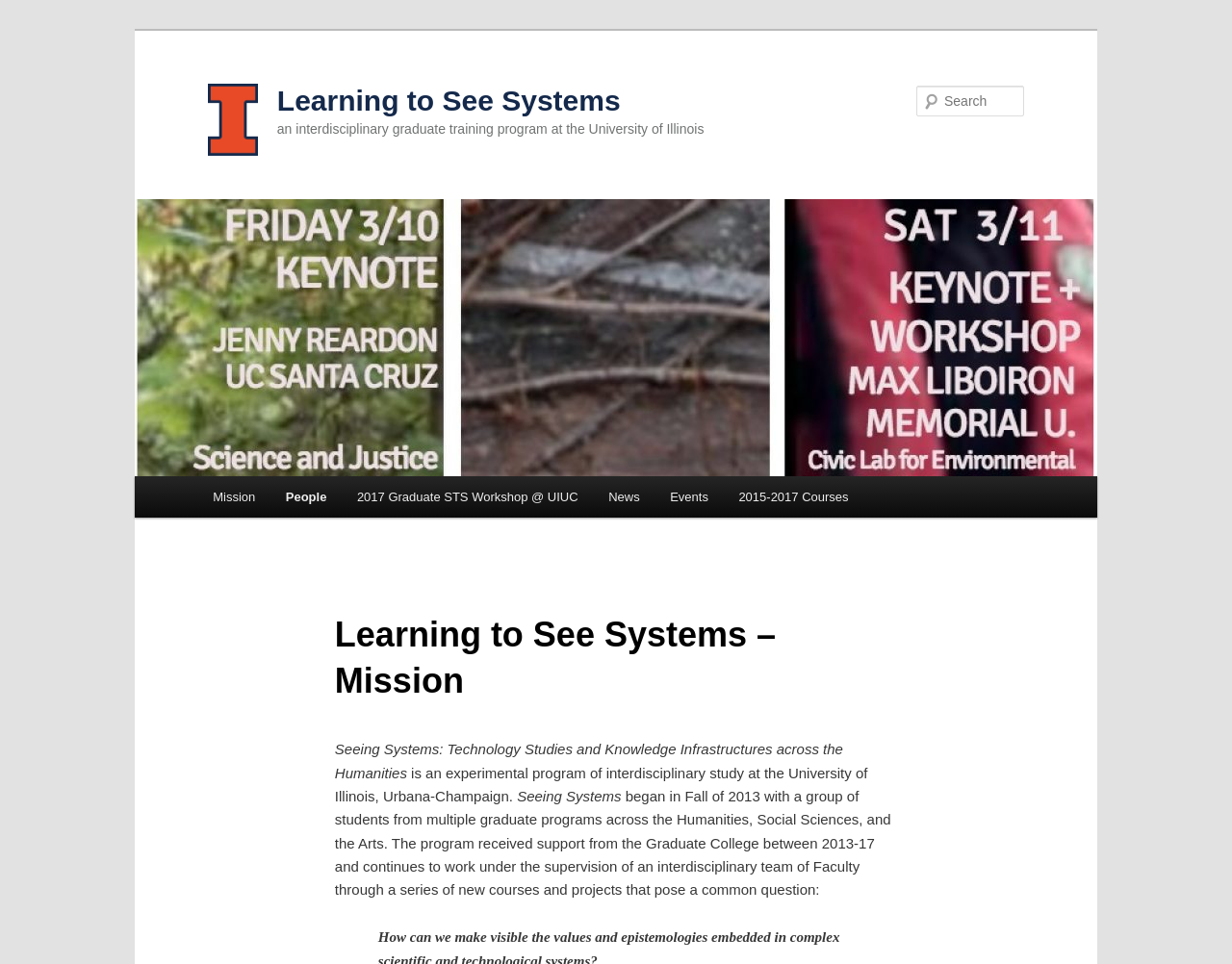What is the main topic of the webpage?
Answer briefly with a single word or phrase based on the image.

Learning to See Systems